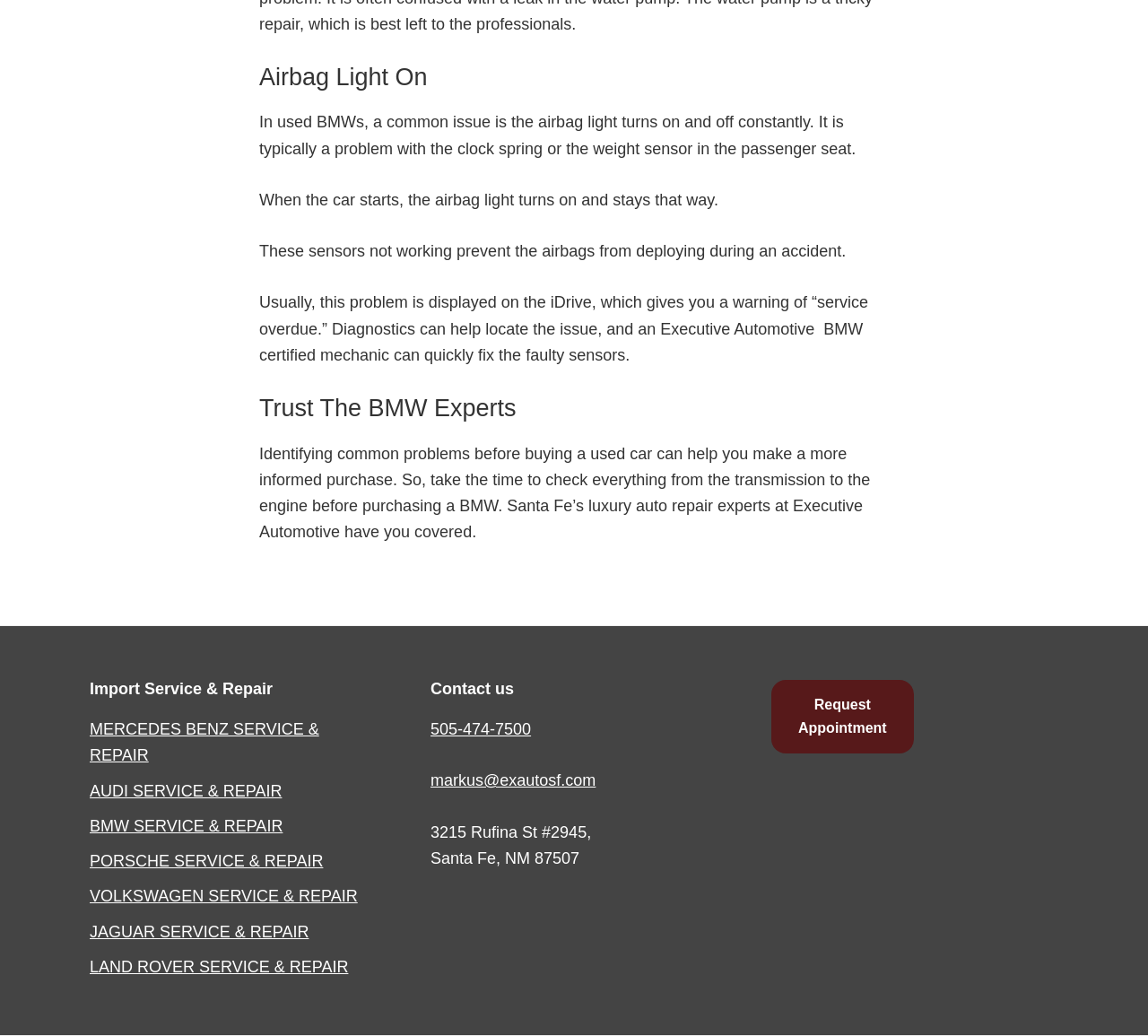What is the phone number to contact Executive Automotive?
Please provide a single word or phrase as your answer based on the image.

505-474-7500